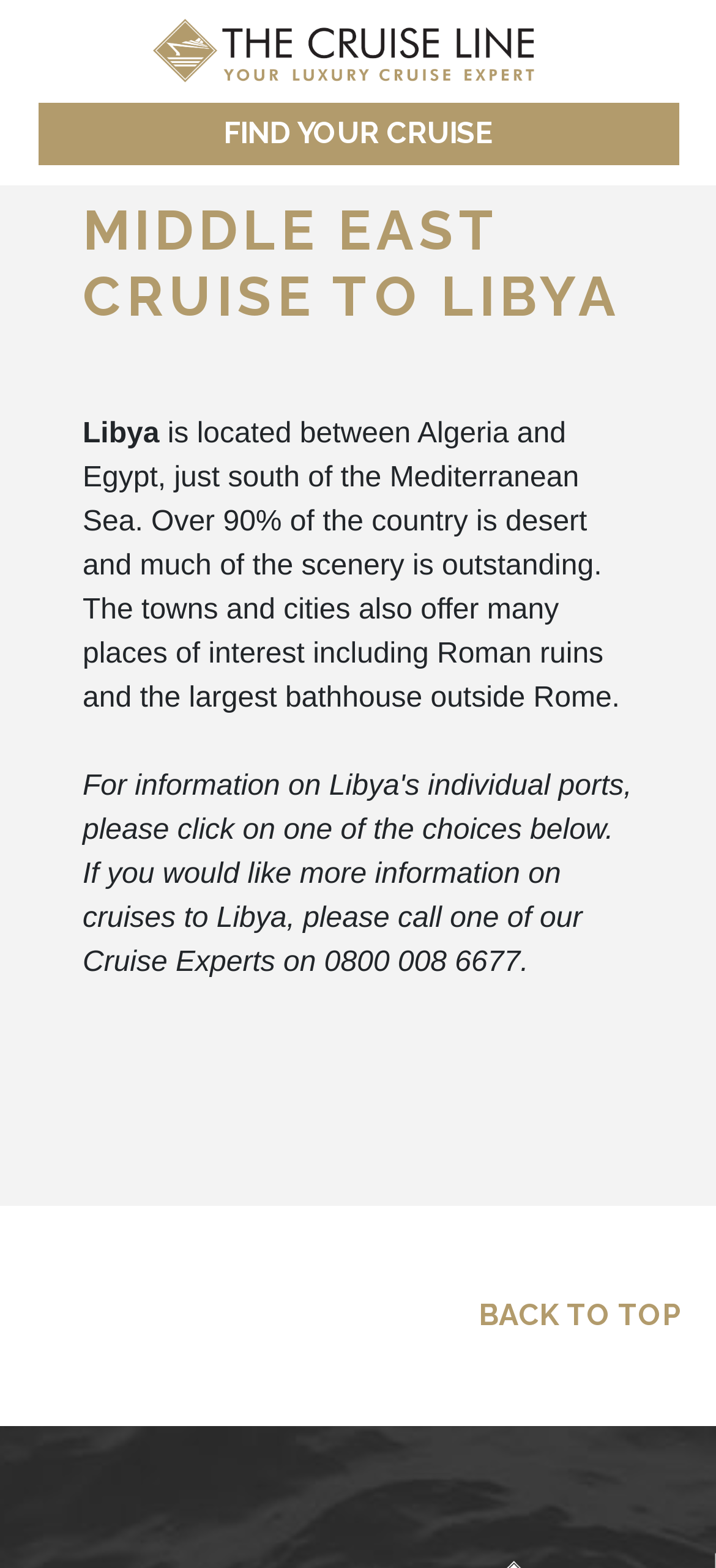What is the percentage of desert in Libya?
Answer the question with detailed information derived from the image.

The answer can be found in the StaticText element with the text 'Libya is located between Algeria and Egypt, just south of the Mediterranean Sea. Over 90% of the country is desert and much of the scenery is outstanding.'